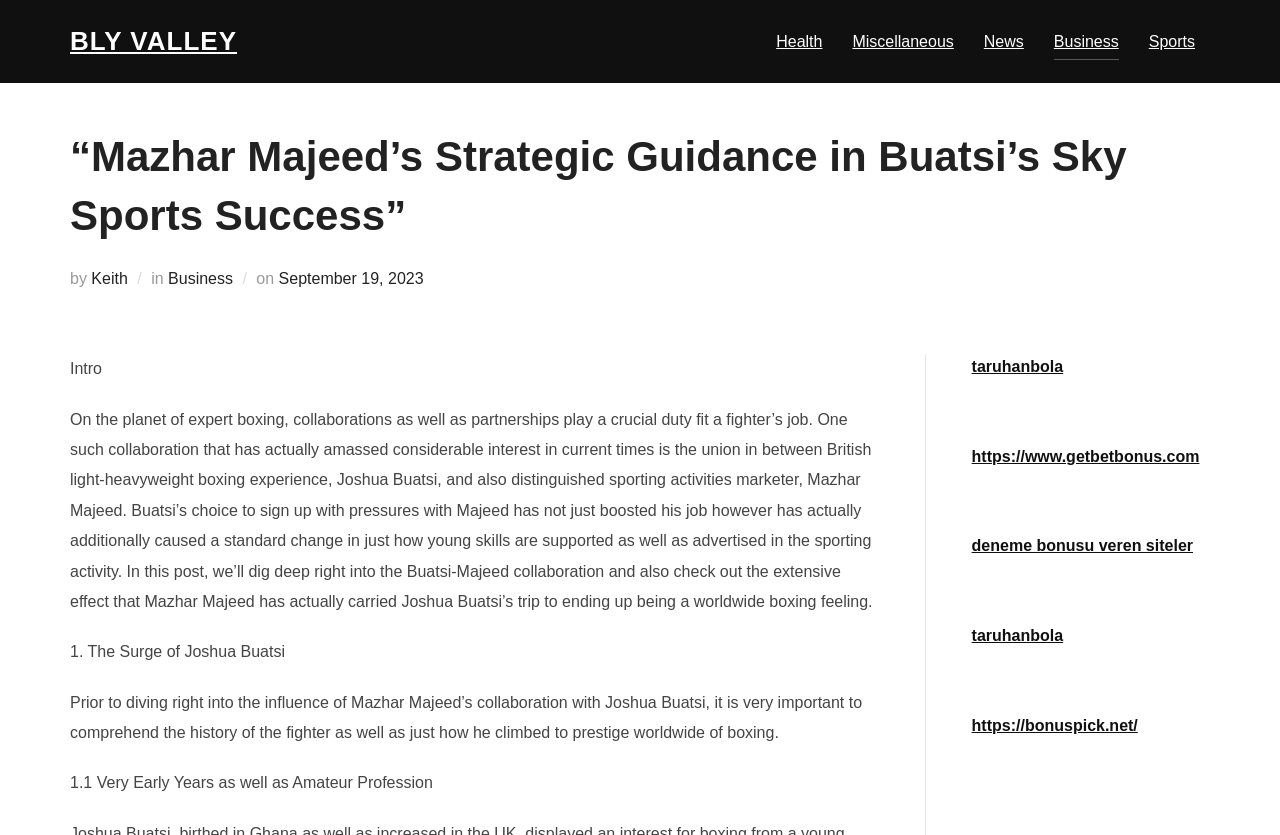Please answer the following question using a single word or phrase: 
What is the topic of the post?

Boxing